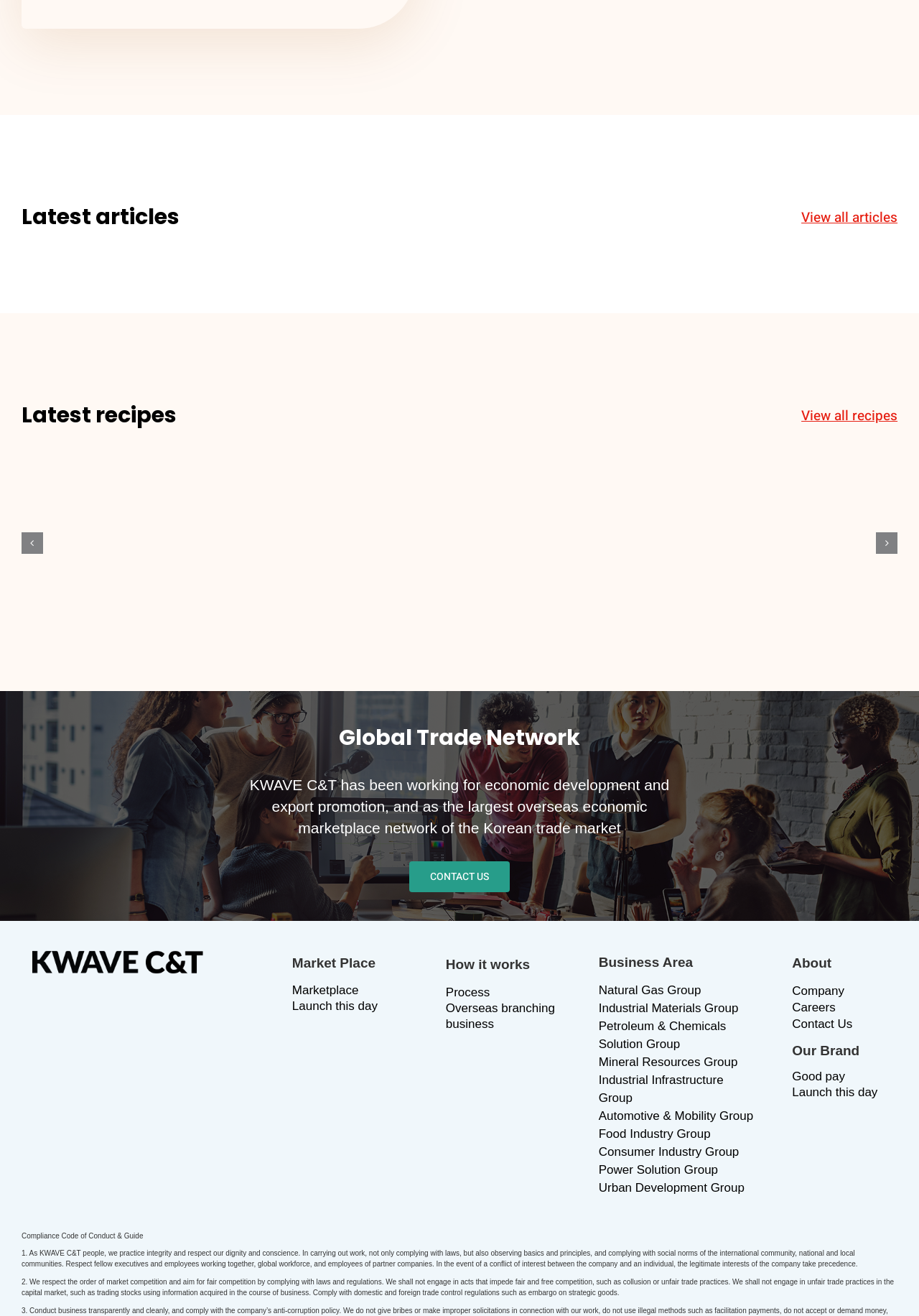What is the code of conduct for KWAVE C&T people?
Please provide a comprehensive answer based on the contents of the image.

The code of conduct is mentioned in the StaticText '1. As KWAVE C&T people, we practice integrity and respect our dignity and conscience. In carrying out work, not only complying with laws, but also observing basics and principles, and complying with social norms of the international community, national and local communities'.